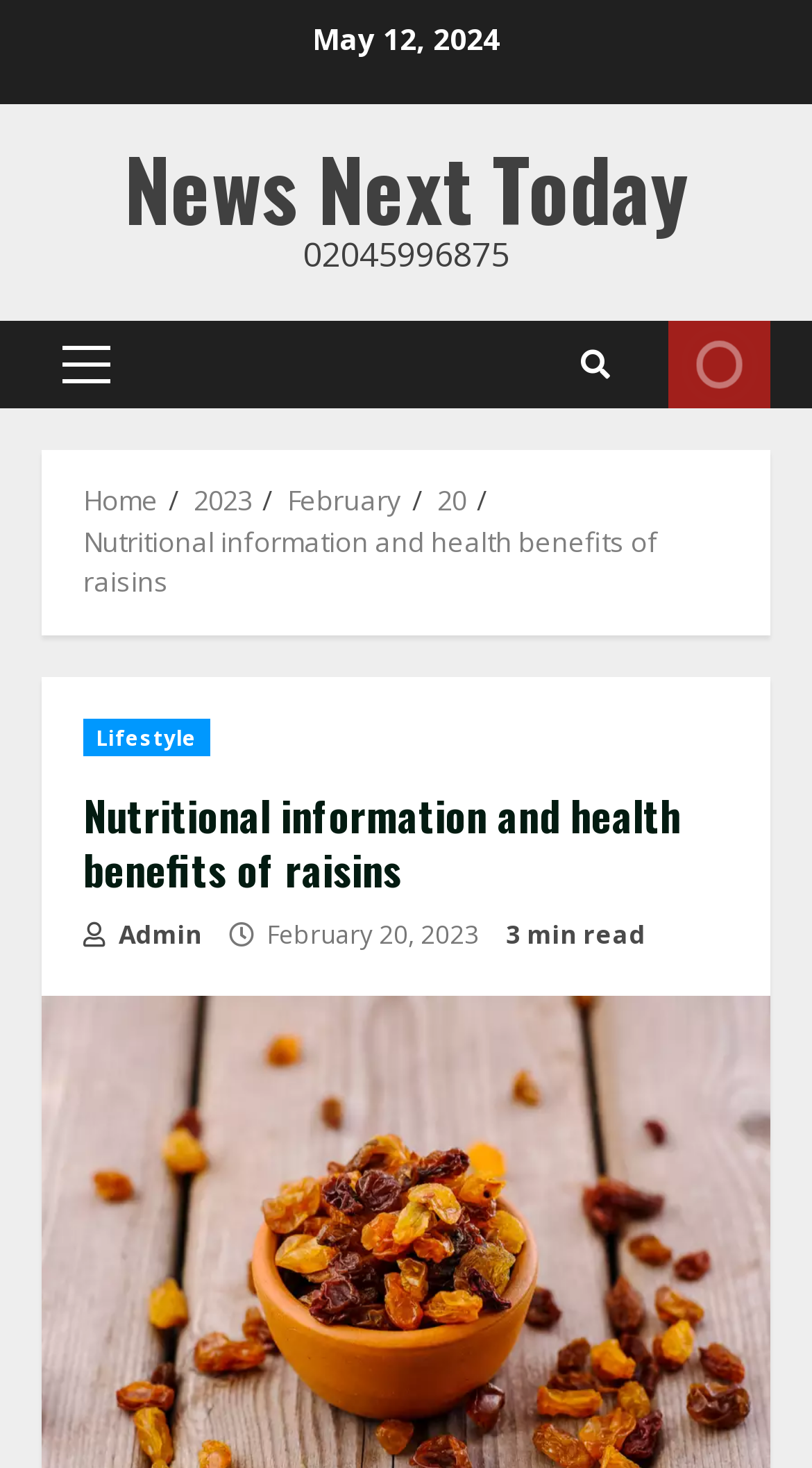What is the phone number of the website?
Based on the visual, give a brief answer using one word or a short phrase.

02045996875